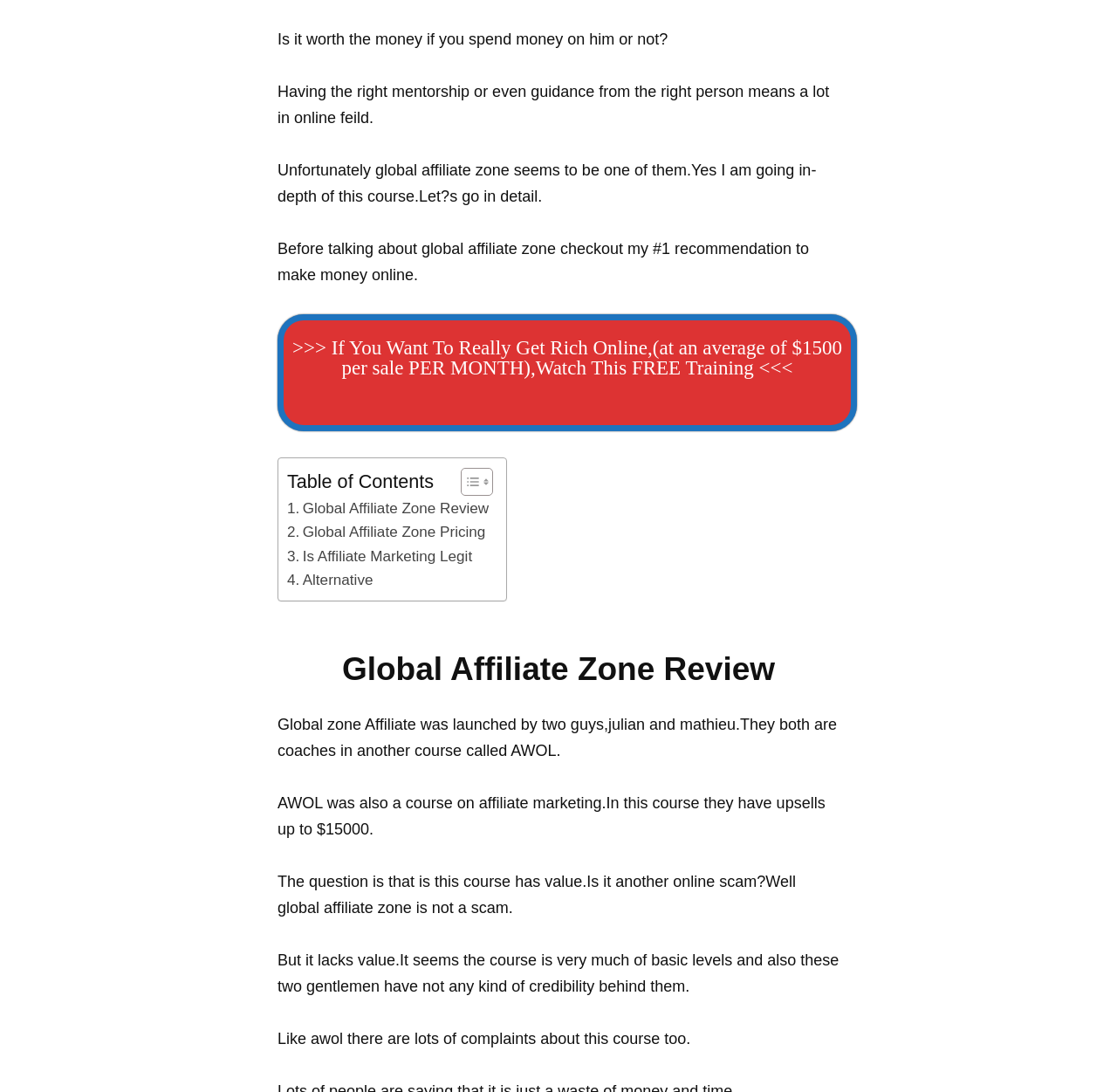Who are the creators of Global Affiliate Zone?
Kindly give a detailed and elaborate answer to the question.

According to the webpage, Global Affiliate Zone was launched by two guys, Julian and Mathieu, who are also coaches in another course called AWOL.